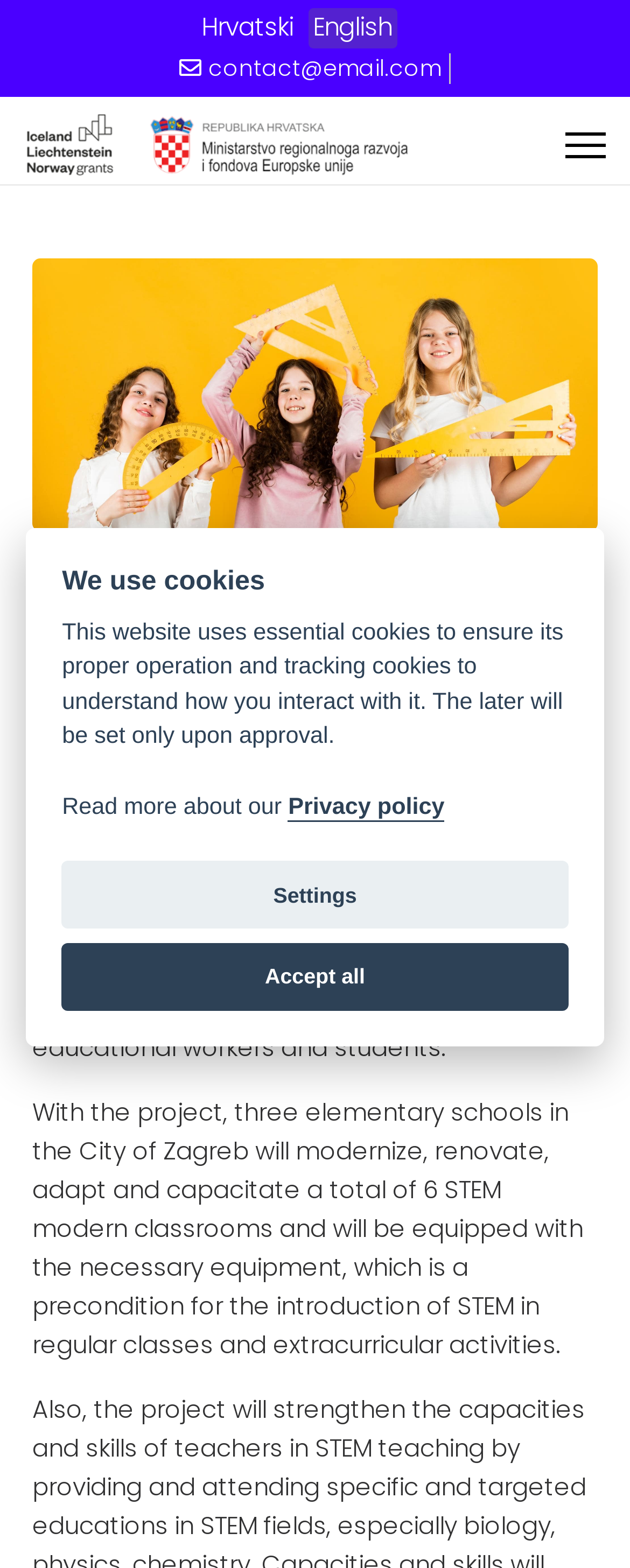Indicate the bounding box coordinates of the element that needs to be clicked to satisfy the following instruction: "Read about the project". The coordinates should be four float numbers between 0 and 1, i.e., [left, top, right, bottom].

[0.051, 0.372, 0.949, 0.424]